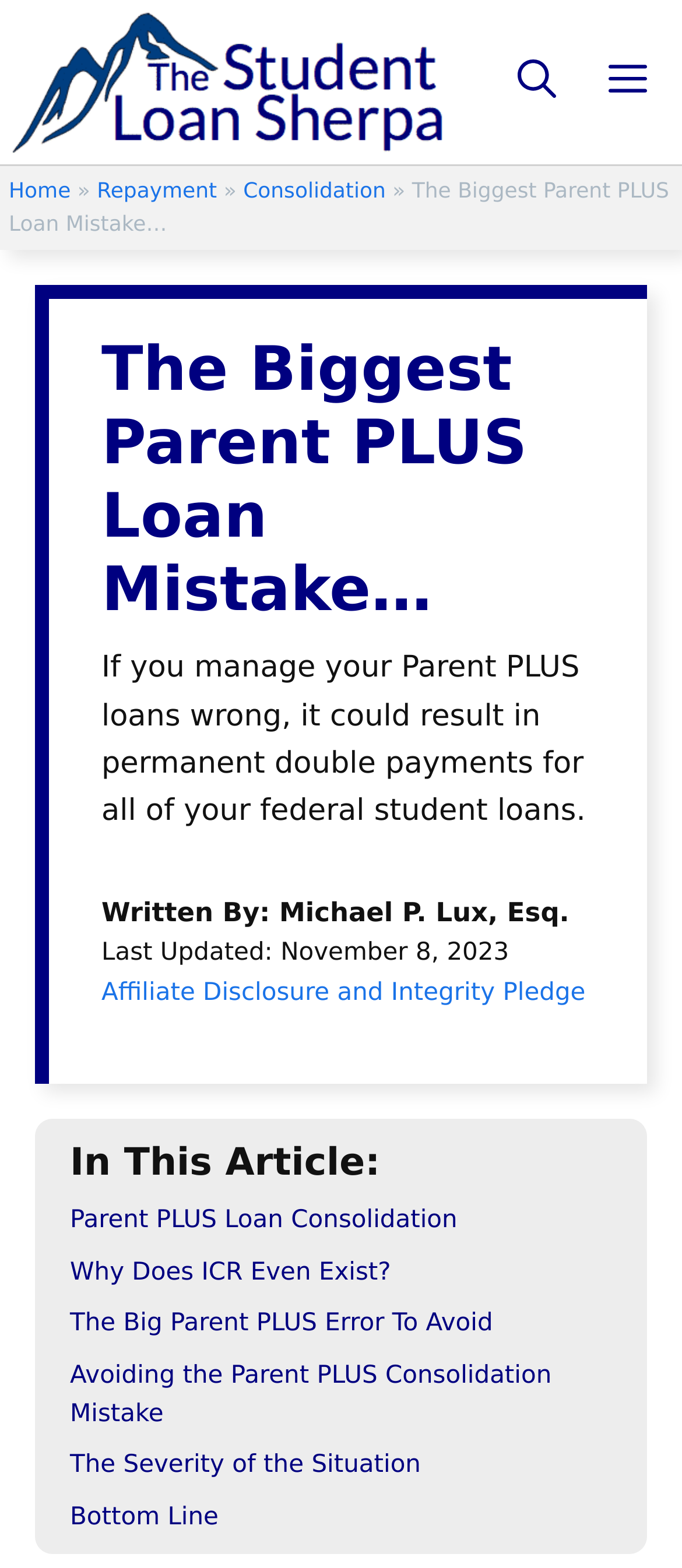Who is the author of the article?
Offer a detailed and full explanation in response to the question.

I found the author's name by looking at the static text element 'Written By: Michael P. Lux, Esq.'.